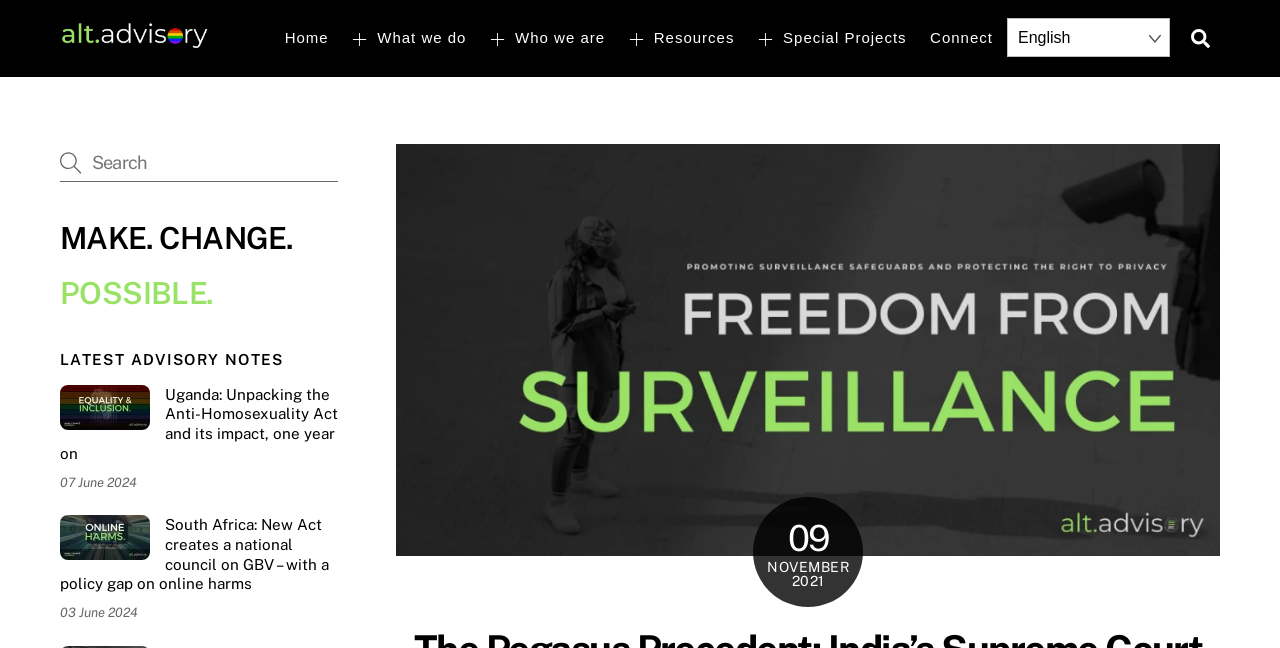Create an elaborate caption that covers all aspects of the webpage.

The webpage appears to be a news article or blog post discussing the Supreme Court of India's judgment on the use of Pegasus spyware on citizens. At the top left corner, there is a logo of ALT Advisory with a link to their website. On the top right corner, there is a search bar with a magnifying glass icon and a link to search.

Below the search bar, there is a navigation menu with links to different sections of the website, including Home, What we do, Who we are, Resources, Special Projects, and Connect. Next to the navigation menu, there is a language selection dropdown menu.

The main content of the webpage is divided into two sections. On the left side, there is a heading "MAKE. CHANGE. POSSIBLE." followed by a subheading "LATEST ADVISORY NOTES". Below the subheading, there are two news articles or blog posts with links to read more. The first article is about Uganda and the Anti-Homosexuality Act, and the second article is about South Africa and a new act on gender-based violence. Each article has a date and a small image accompanying it.

On the right side of the webpage, there is a large image with a link to an article about "Freedom from Surveillance" by ALT Advisory. The image takes up most of the right side of the webpage, with a date "09 NOVEMBER 2021" displayed at the bottom.